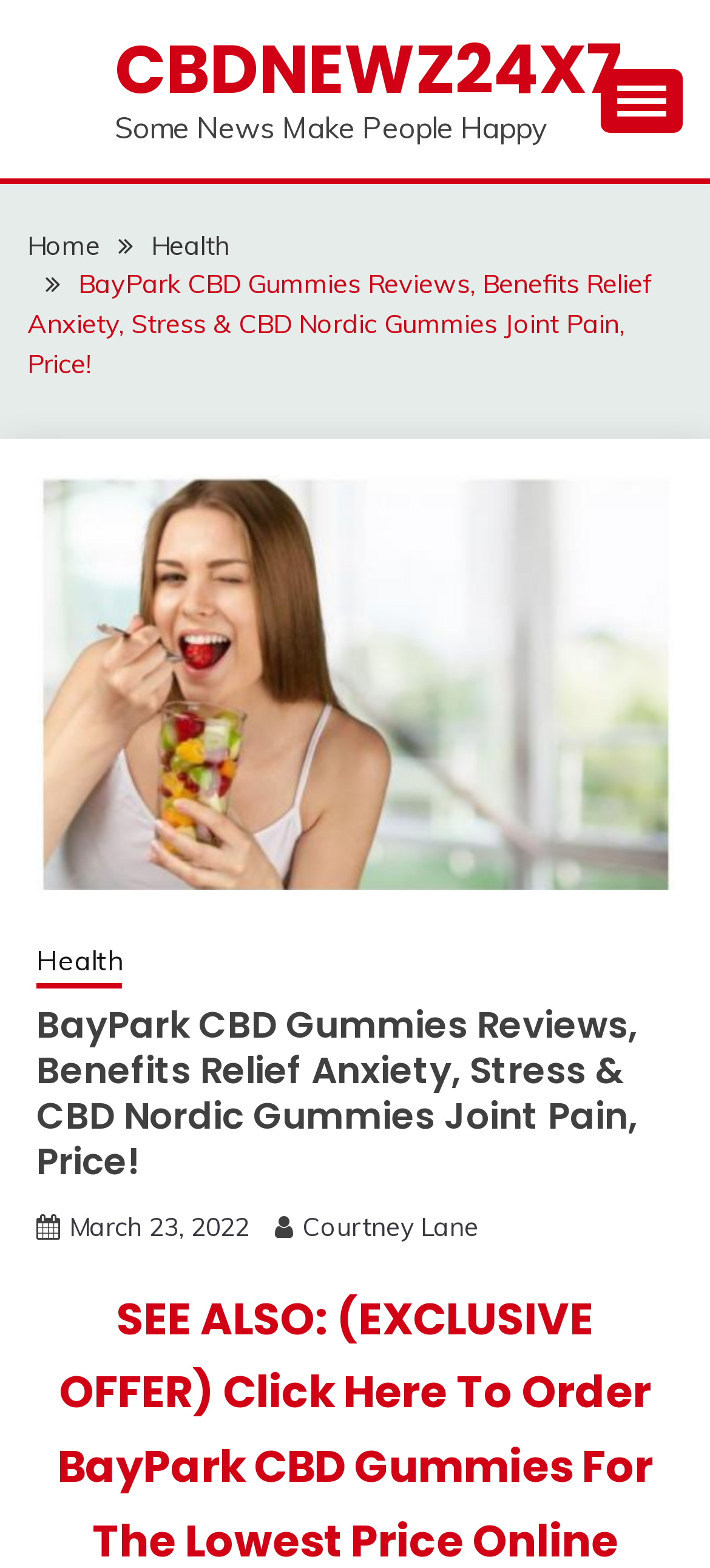Please provide a detailed answer to the question below based on the screenshot: 
Who is the author of the article?

The webpage has a link 'Courtney Lane' which is likely to be the author of the article.